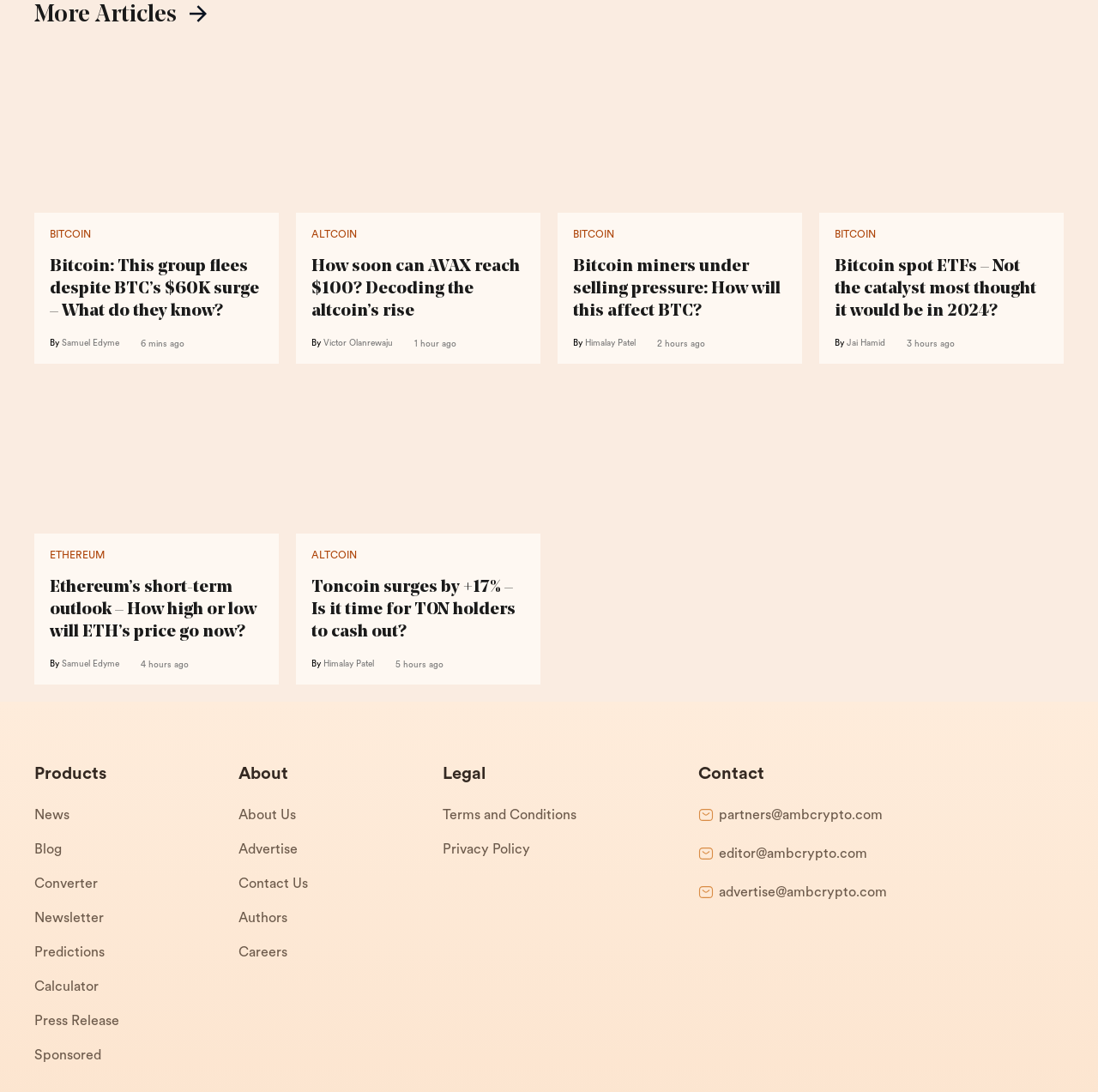Based on the visual content of the image, answer the question thoroughly: How many menu items are there in the 'About' section?

I found the 'About' section on the webpage and counted the number of menu items below it, and there are 5 of them.